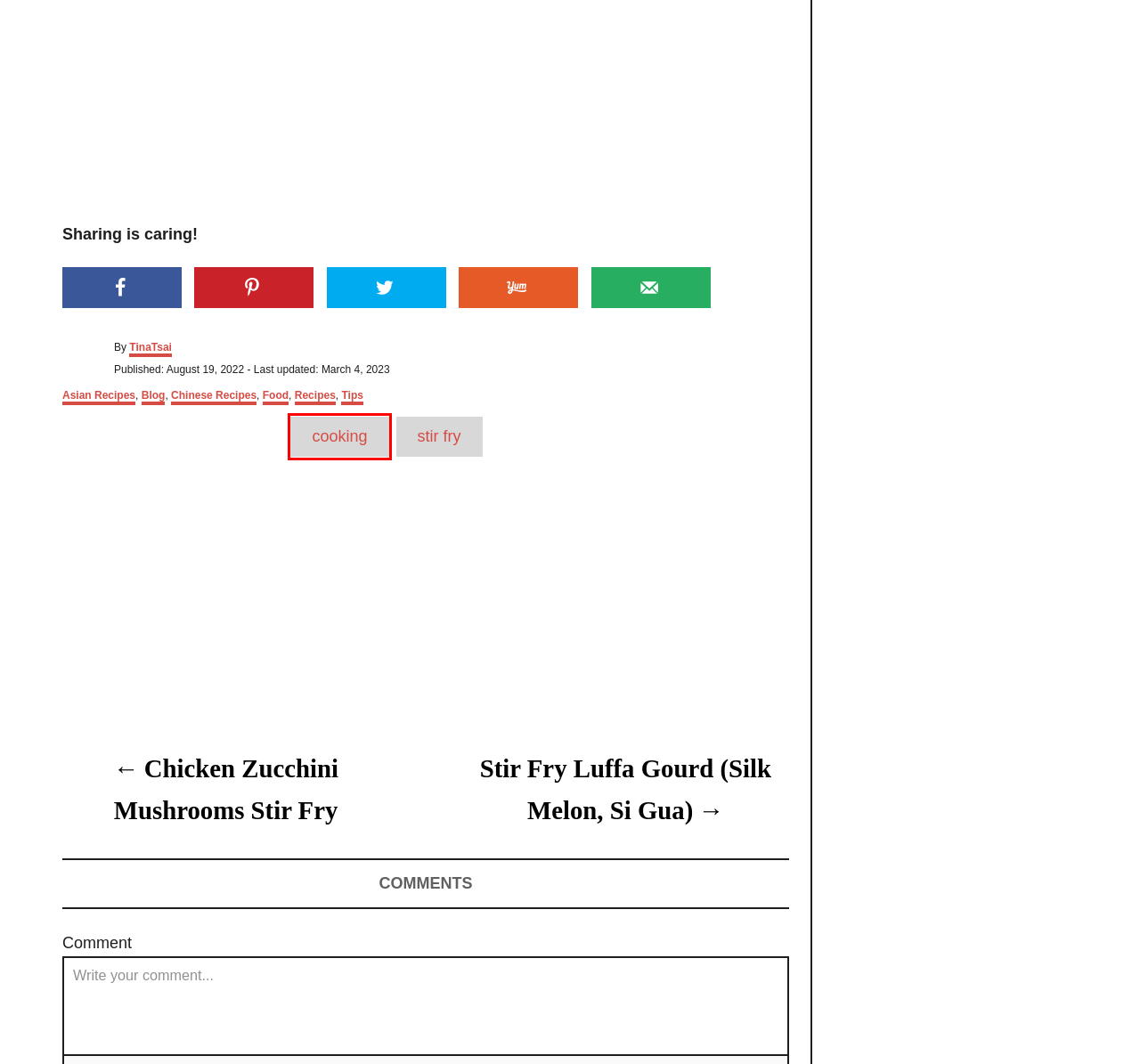Observe the screenshot of a webpage with a red bounding box highlighting an element. Choose the webpage description that accurately reflects the new page after the element within the bounding box is clicked. Here are the candidates:
A. Stir Fry Luffa Gourd (Silk Melon, Si Gua) • Oh Snap! Let's Eat!
B. Taiwanese / Chinese Food Homemade • Oh Snap! Let's Eat!
C. stir fry Archives • Oh Snap! Let's Eat!
D. Privacy Policy / Legal • Oh Snap! Let's Eat!
E. cooking Archives • Oh Snap! Let's Eat!
F. Recipes • Oh Snap! Let's Eat!
G. Cooking Oil Smoke Points & Why They Matter, From Experts | mindbodygreen
H. Shrimp Broccoli Stir Fry • Oh Snap! Let's Eat!

E